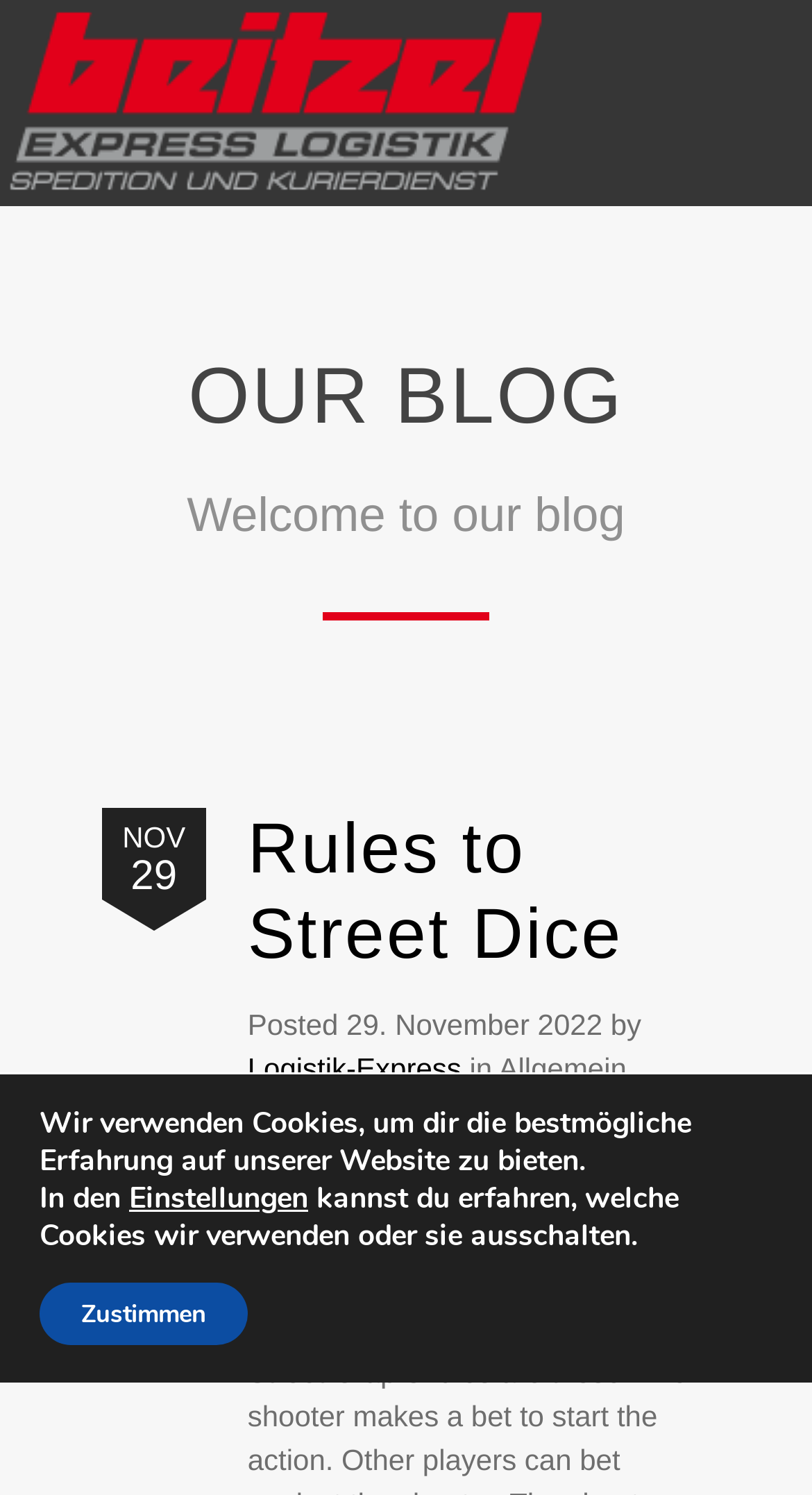Extract the bounding box coordinates for the UI element described as: "Zustimmen".

[0.049, 0.858, 0.305, 0.9]